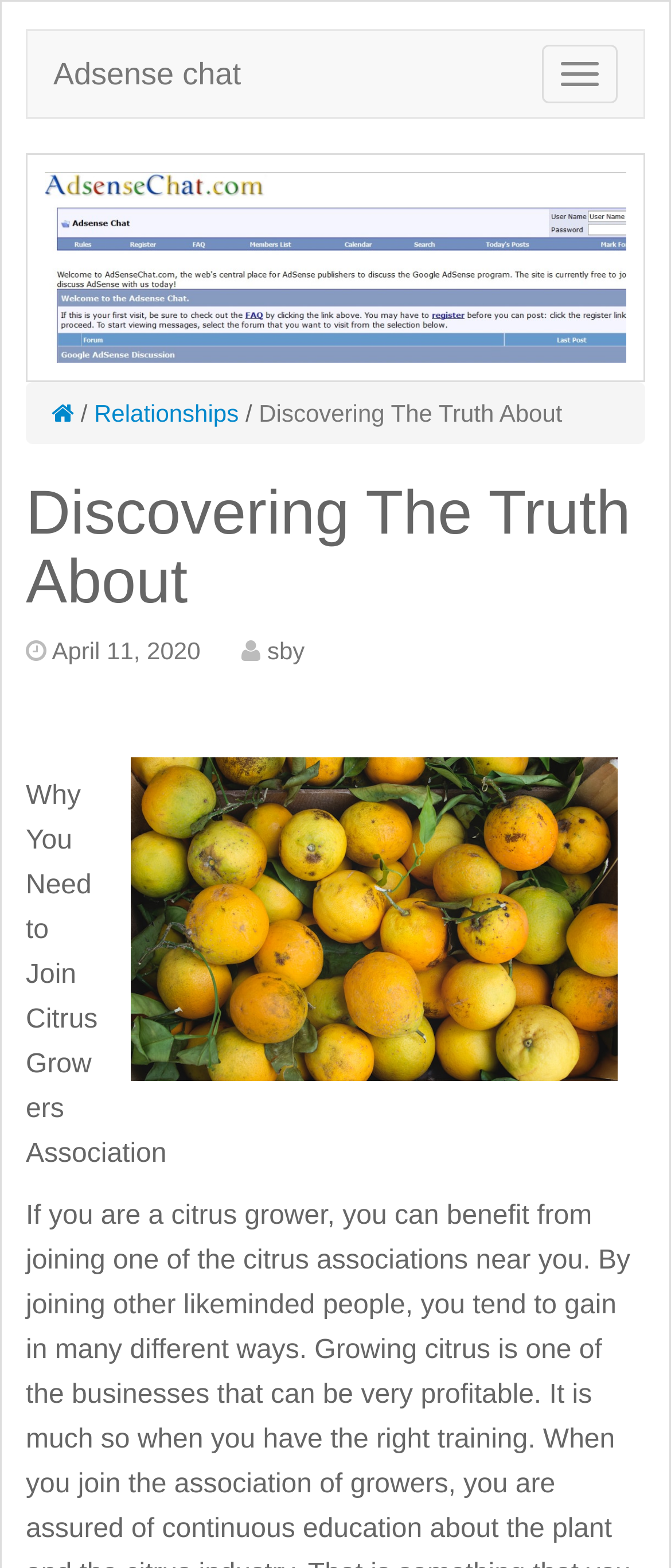Is there an image in the article?
Offer a detailed and full explanation in response to the question.

I found an image element with bounding box coordinates [0.195, 0.483, 0.921, 0.69] which indicates the presence of an image in the article.